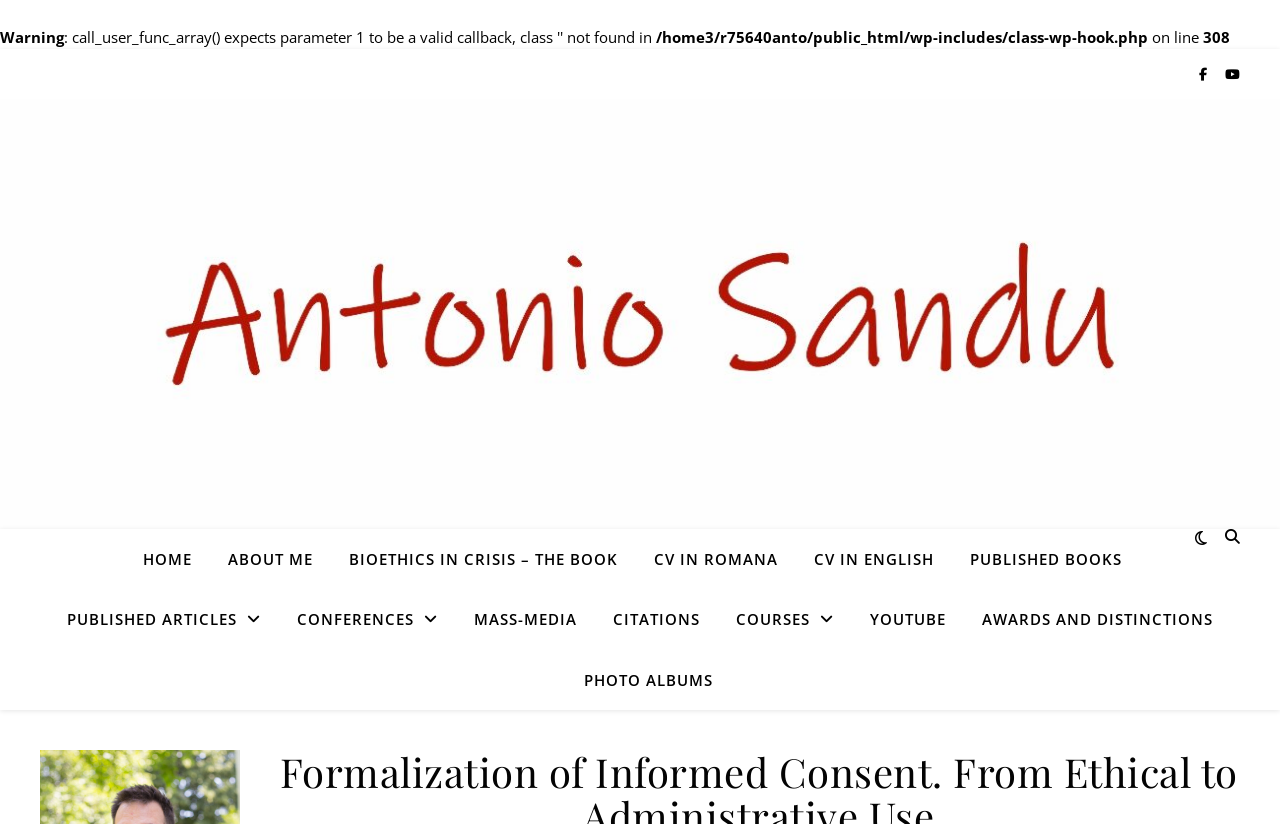Please identify the bounding box coordinates of the area I need to click to accomplish the following instruction: "check awards and distinctions".

[0.755, 0.715, 0.96, 0.788]